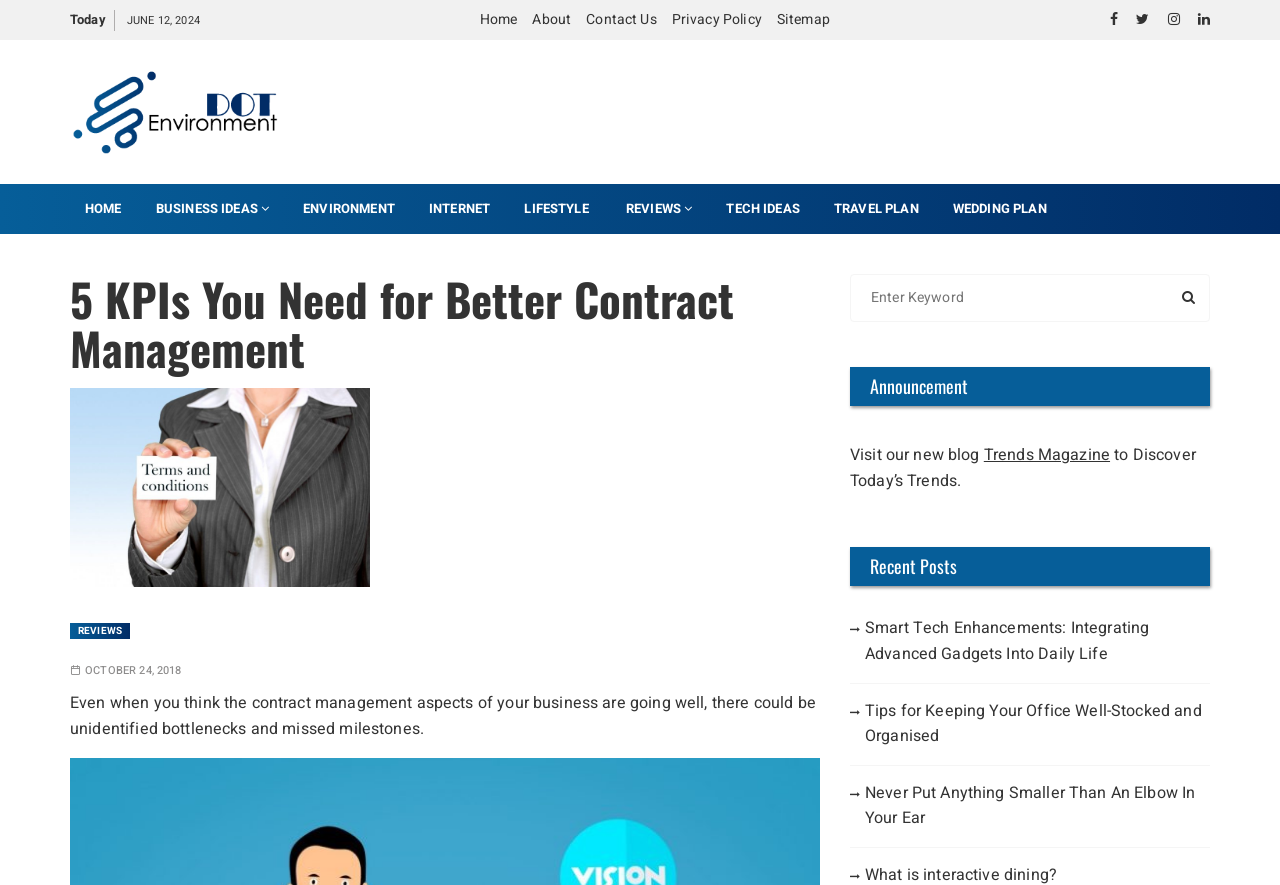Based on the provided description, "parent_node: Search for:", find the bounding box of the corresponding UI element in the screenshot.

[0.918, 0.322, 0.934, 0.351]